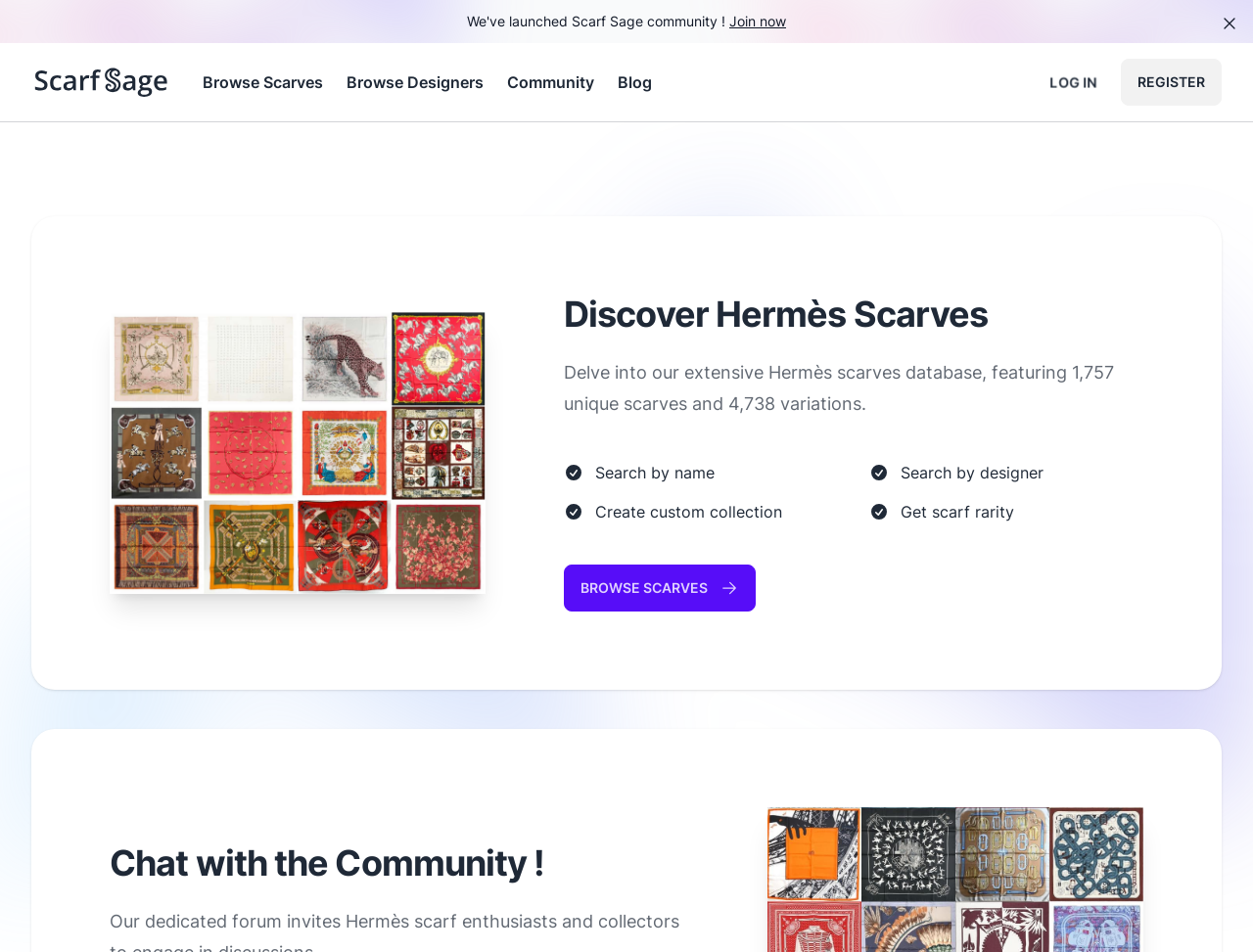Using the description "Browse Scarves", locate and provide the bounding box of the UI element.

[0.162, 0.074, 0.258, 0.099]